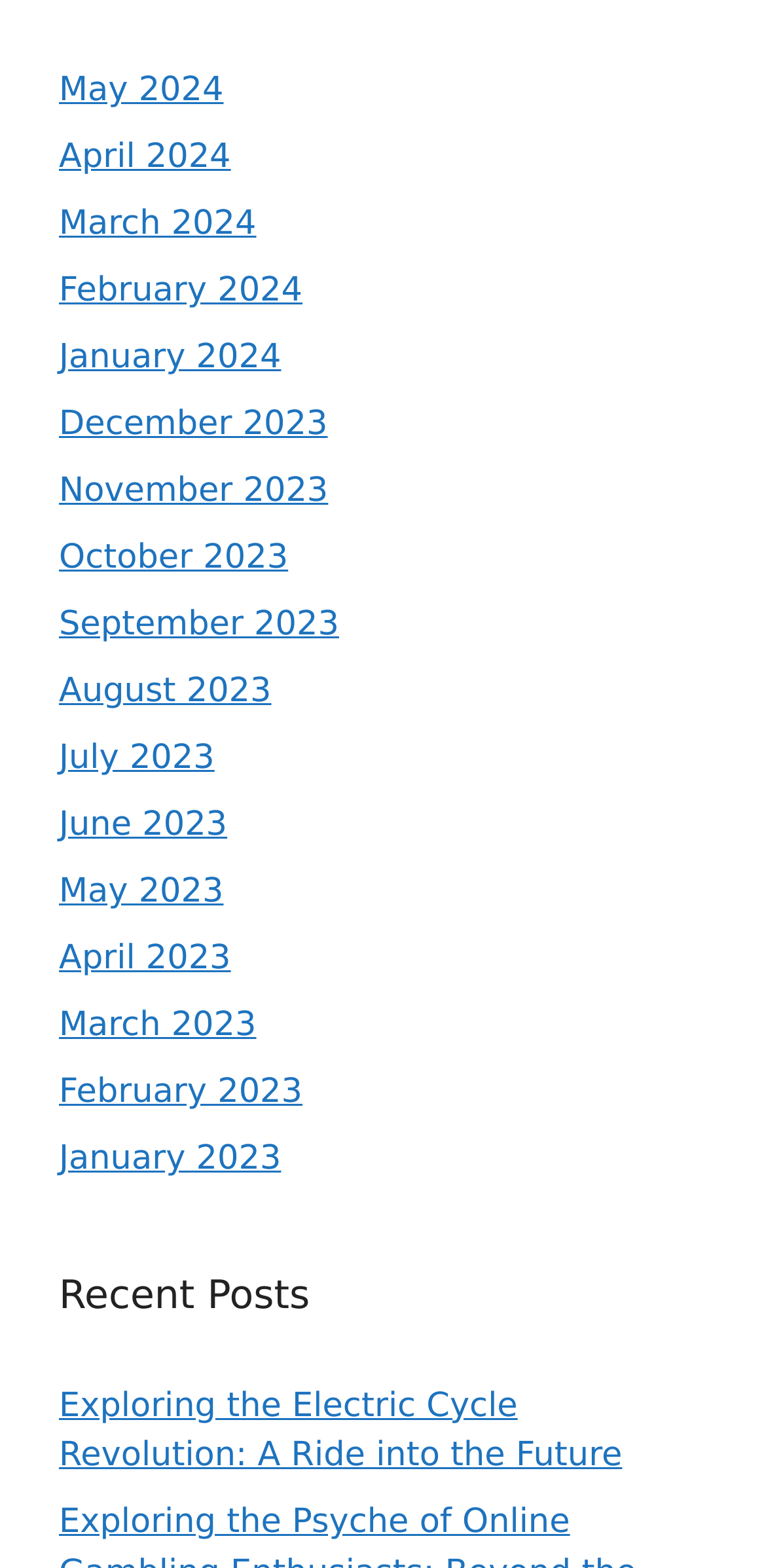Please specify the bounding box coordinates for the clickable region that will help you carry out the instruction: "Click on 'who is Bob Robertson dating'".

None